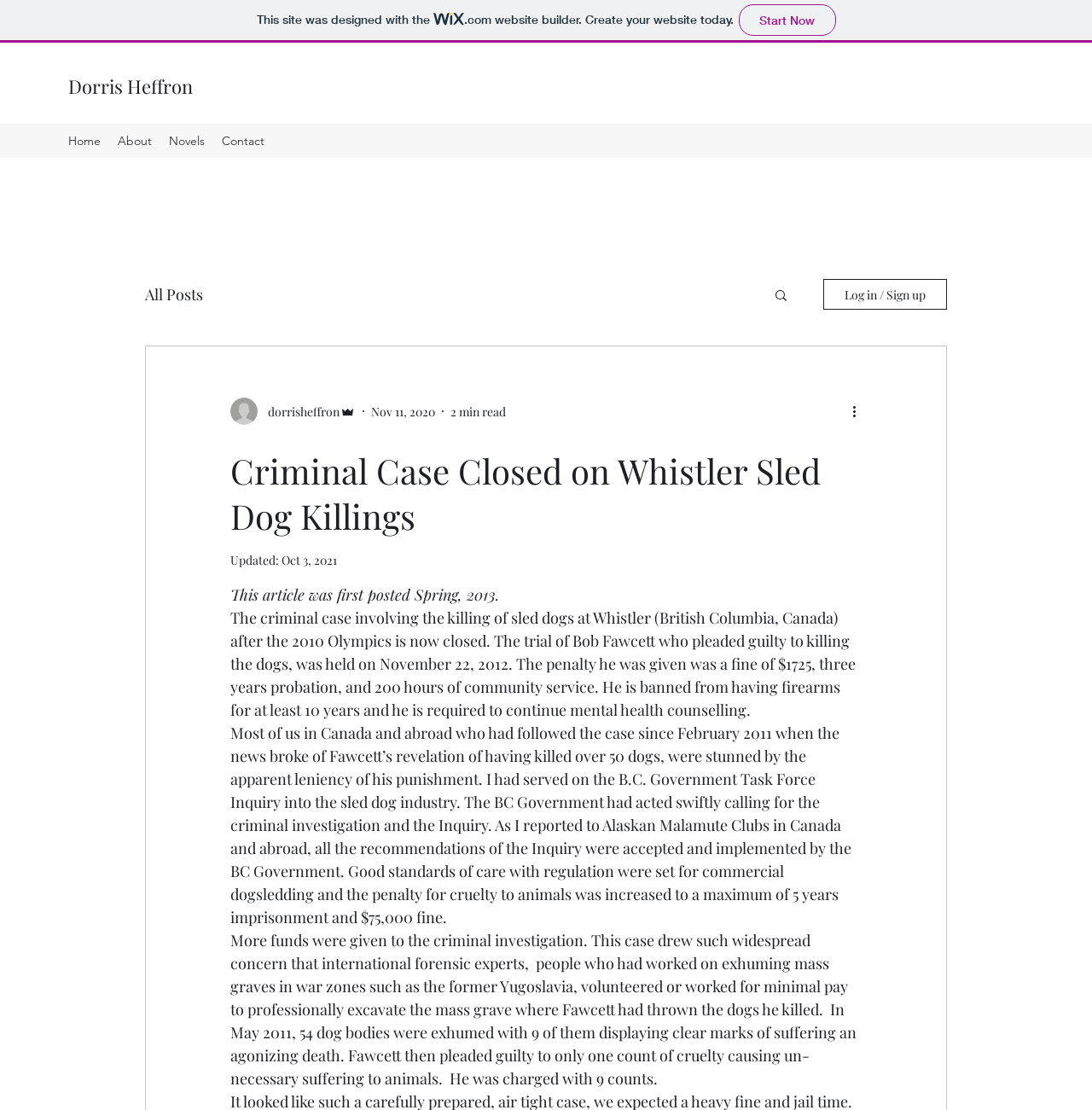Please identify the coordinates of the bounding box for the clickable region that will accomplish this instruction: "Click on the 'Home' link".

[0.055, 0.115, 0.1, 0.138]